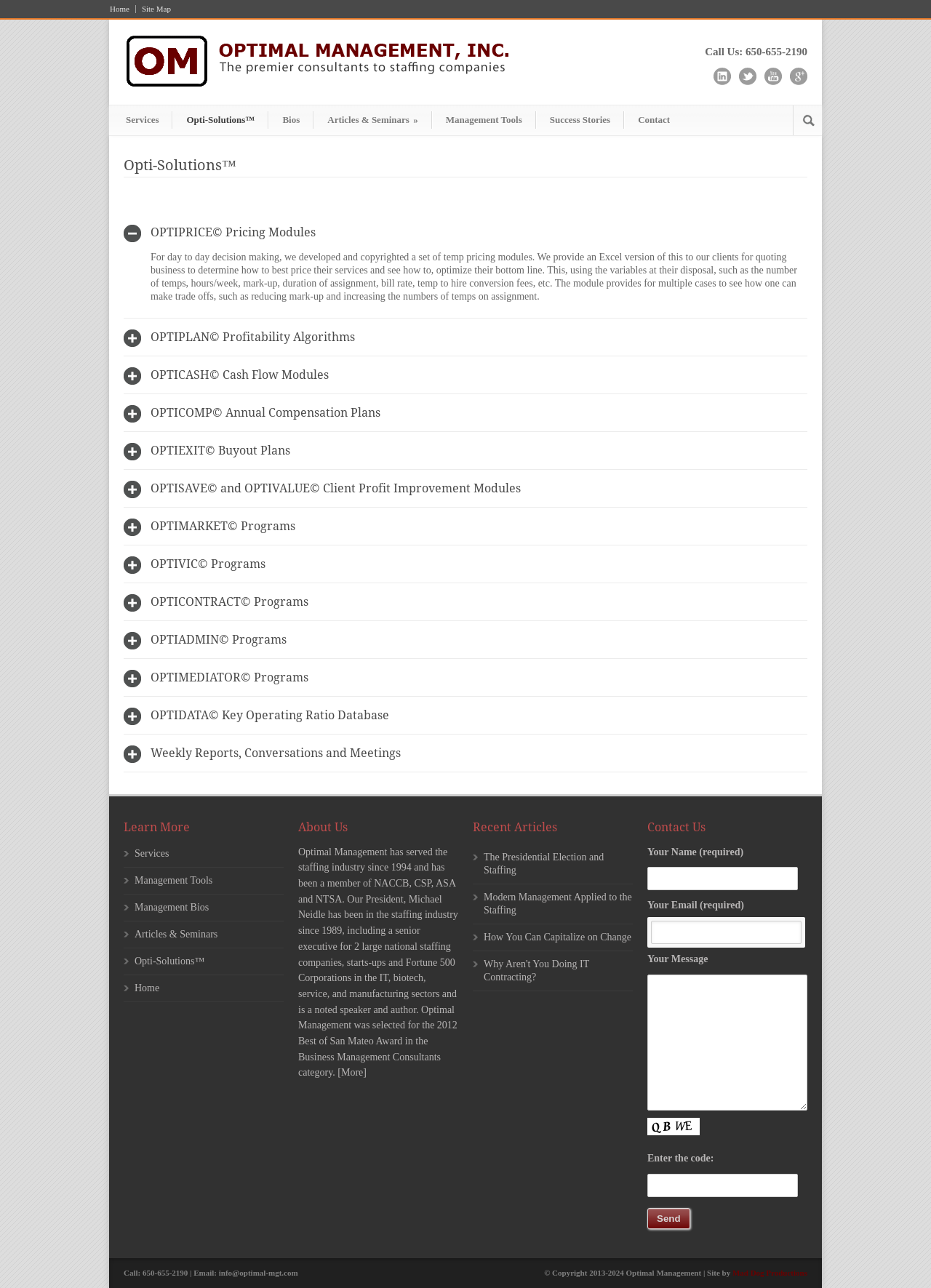Please determine the bounding box coordinates of the element to click in order to execute the following instruction: "Learn more about the Spring 2024 concert". The coordinates should be four float numbers between 0 and 1, specified as [left, top, right, bottom].

None